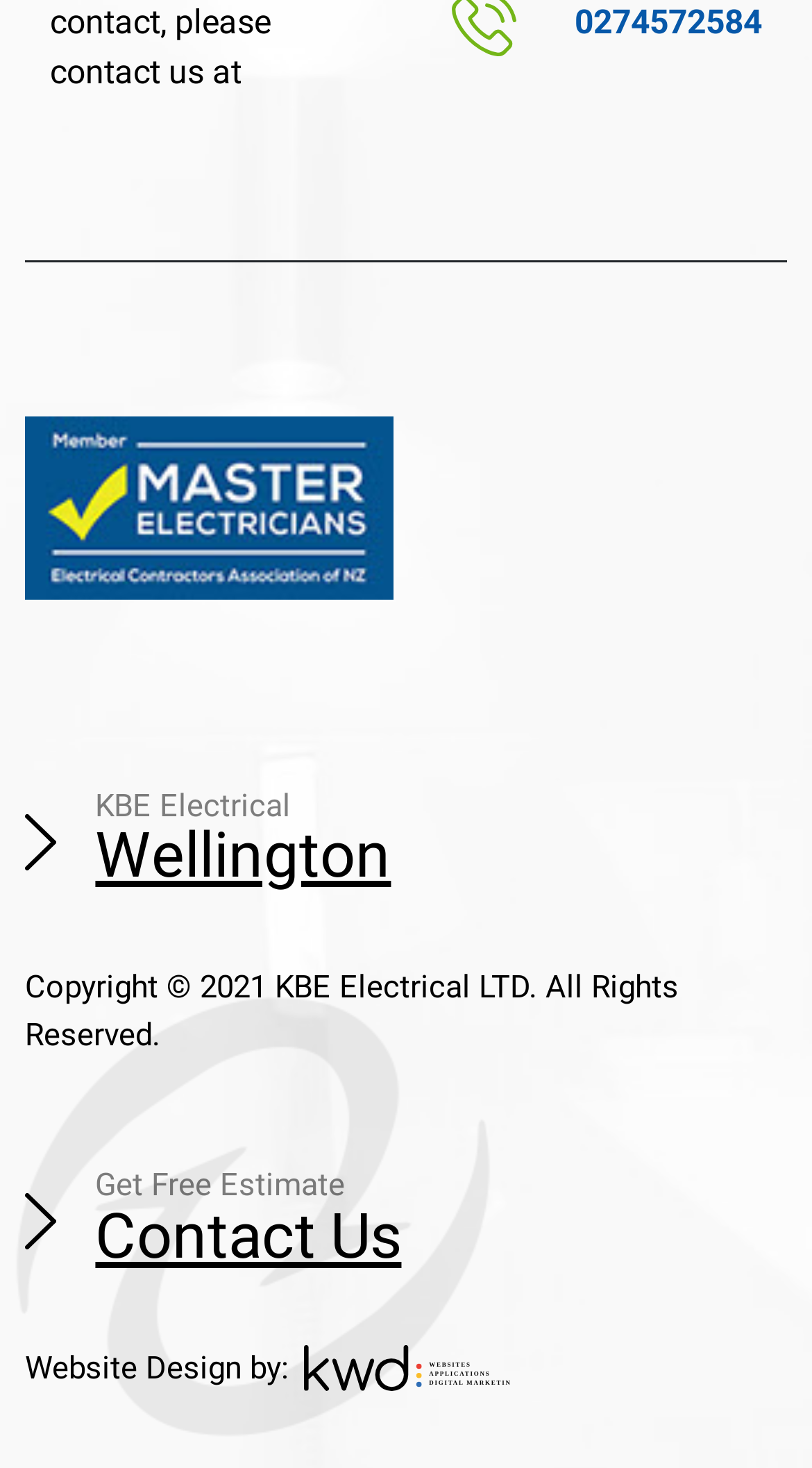Determine the bounding box for the UI element as described: "Contact Us". The coordinates should be represented as four float numbers between 0 and 1, formatted as [left, top, right, bottom].

[0.117, 0.816, 0.494, 0.866]